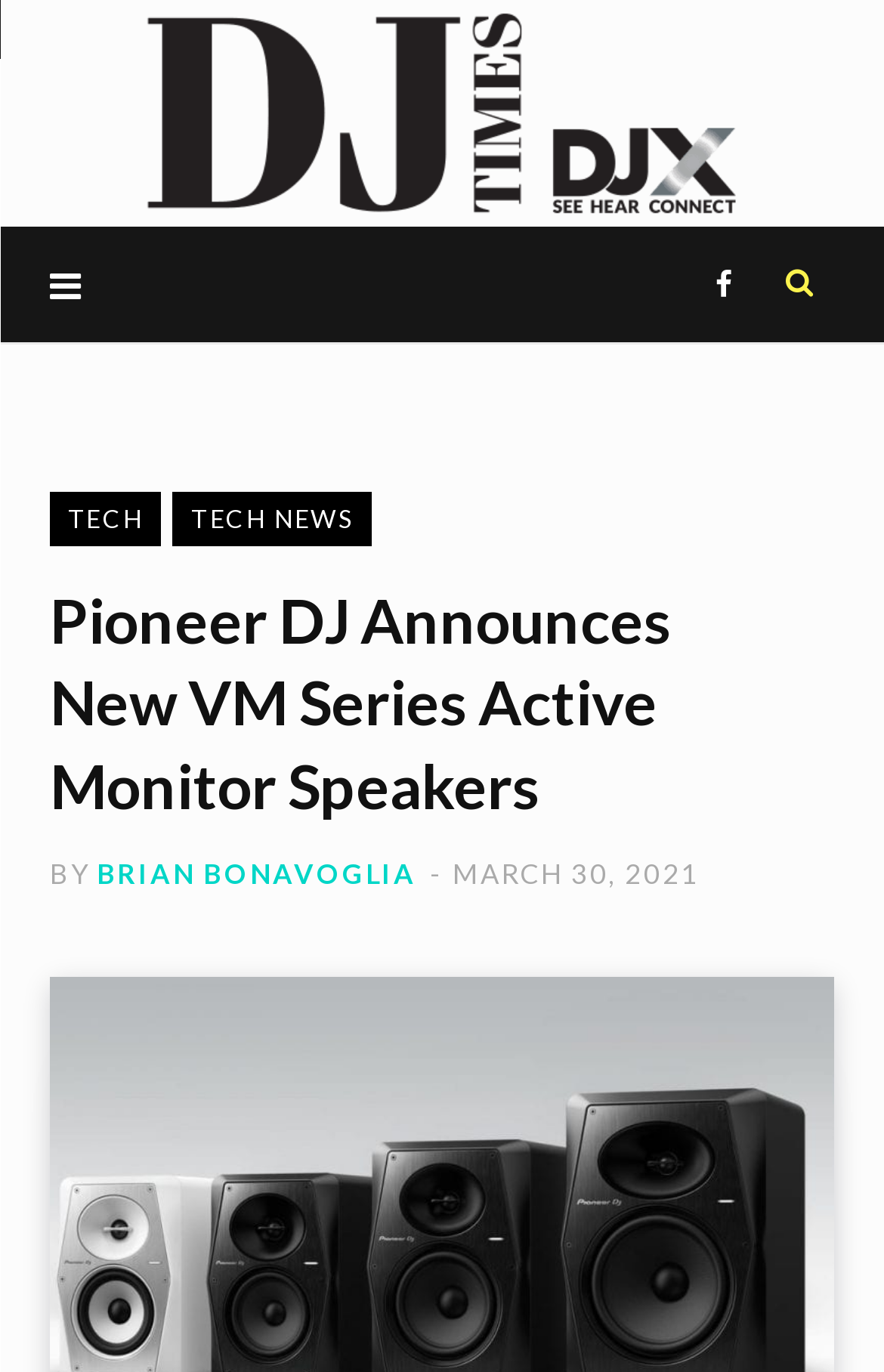What is the name of the DJ brand mentioned?
Please provide a single word or phrase as your answer based on the screenshot.

Pioneer DJ